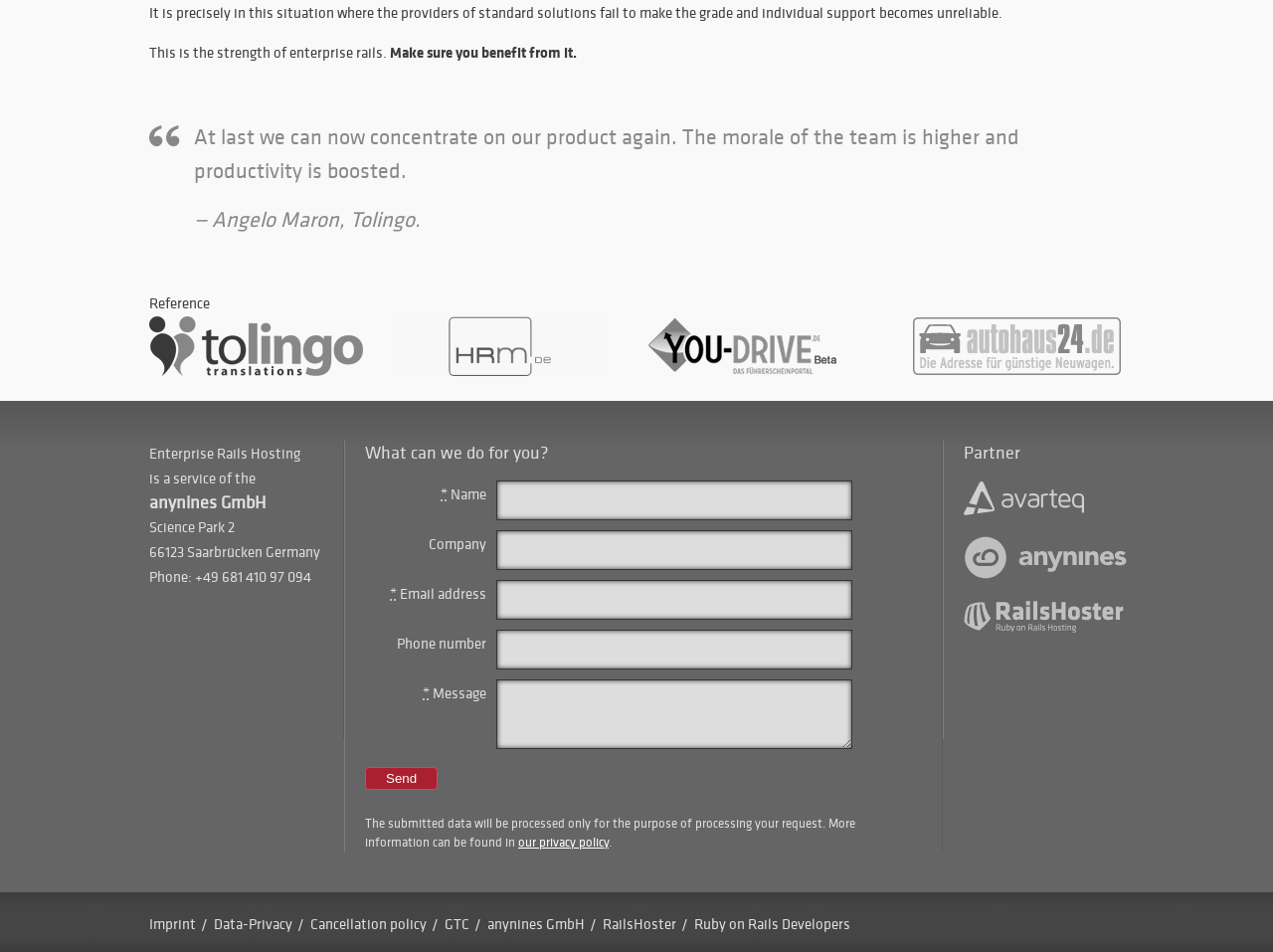Find and provide the bounding box coordinates for the UI element described with: "alt="tolingo"".

[0.117, 0.332, 0.285, 0.395]